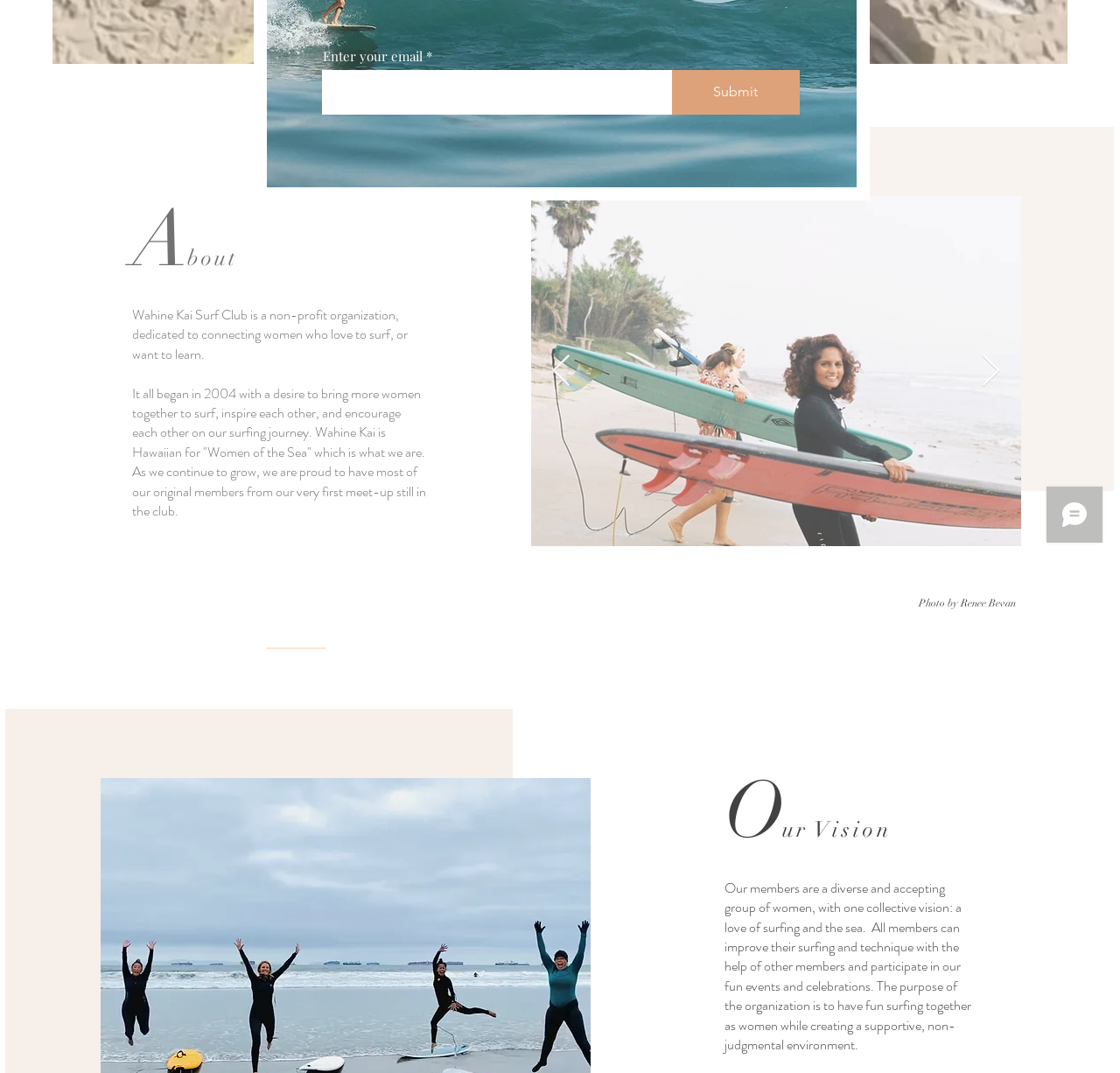Bounding box coordinates must be specified in the format (top-left x, top-left y, bottom-right x, bottom-right y). All values should be floating point numbers between 0 and 1. What are the bounding box coordinates of the UI element described as: Submit

[0.6, 0.065, 0.714, 0.107]